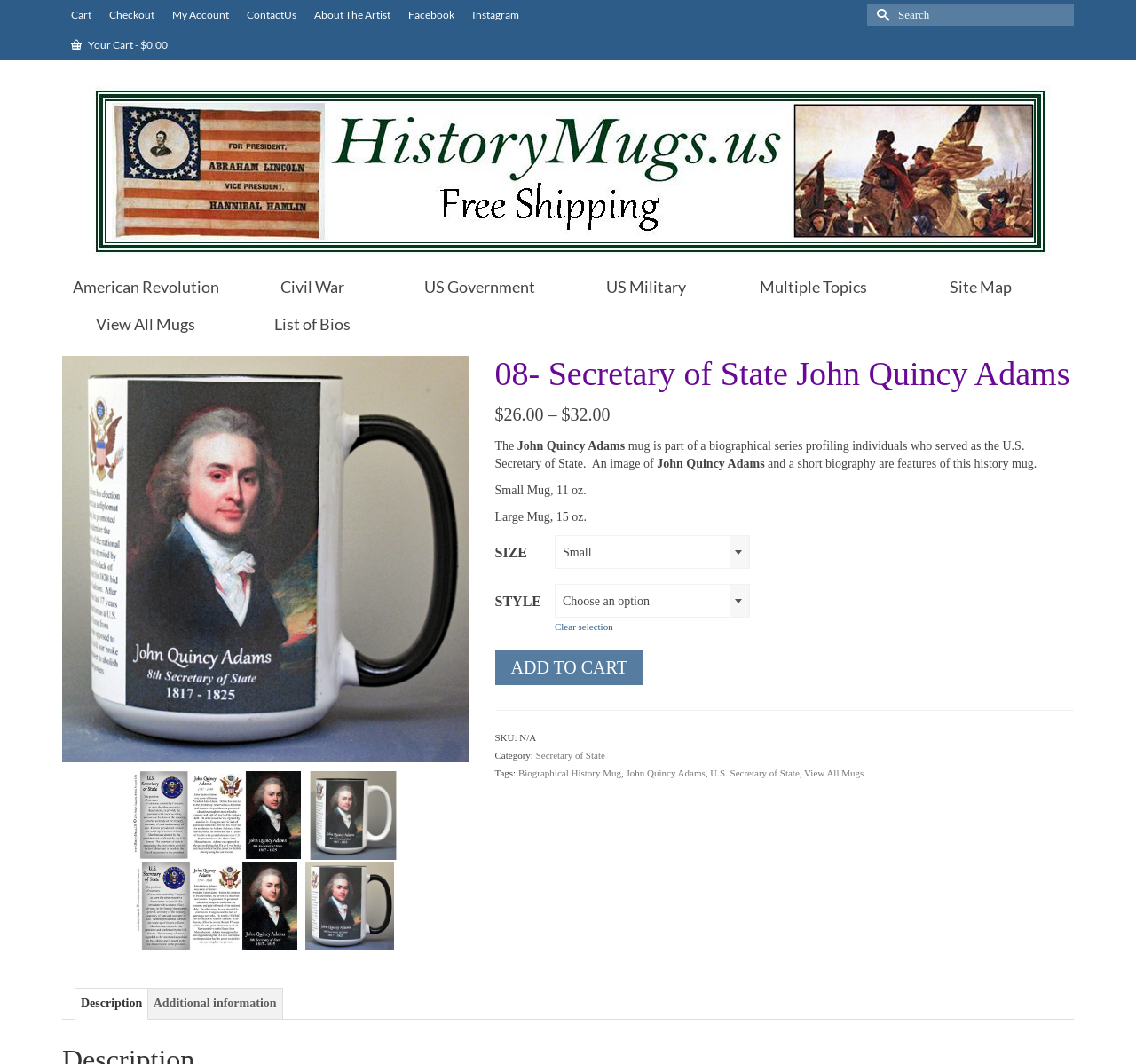Describe all visible elements and their arrangement on the webpage.

This webpage is about a biographical mug of John Quincy Adams, the 8th Secretary of State of the United States. At the top of the page, there is a navigation menu with links to "Cart", "Checkout", "My Account", "Contact Us", "About The Artist", "Facebook", and "Instagram". Below the navigation menu, there is a search bar with a submit button.

On the left side of the page, there is a welcome message with a link to "Welcome to History Mugs!" and an image. Below the welcome message, there are links to various categories, including "American Revolution", "Civil War", "US Government", "US Military", "Multiple Topics", and "Site Map".

The main content of the page is about the John Quincy Adams biographical mug. There is a heading that reads "08- Secretary of State John Quincy Adams" and an image of the mug. Below the heading, there is a price range of $26.00 to $32.00. A short biography of John Quincy Adams is provided, stating that the mug is part of a biographical series profiling individuals who served as the U.S. Secretary of State.

There is a table with options to select the size and style of the mug. Below the table, there is an "ADD TO CART" button. Further down, there is information about the product, including the SKU, category, and tags. There are also links to related products and categories.

At the bottom of the page, there is a tab list with two tabs: "Description" and "Additional information". The "Description" tab is not selected, and the "Additional information" tab is not selected either. Finally, there is a "To Top" button at the very bottom of the page.